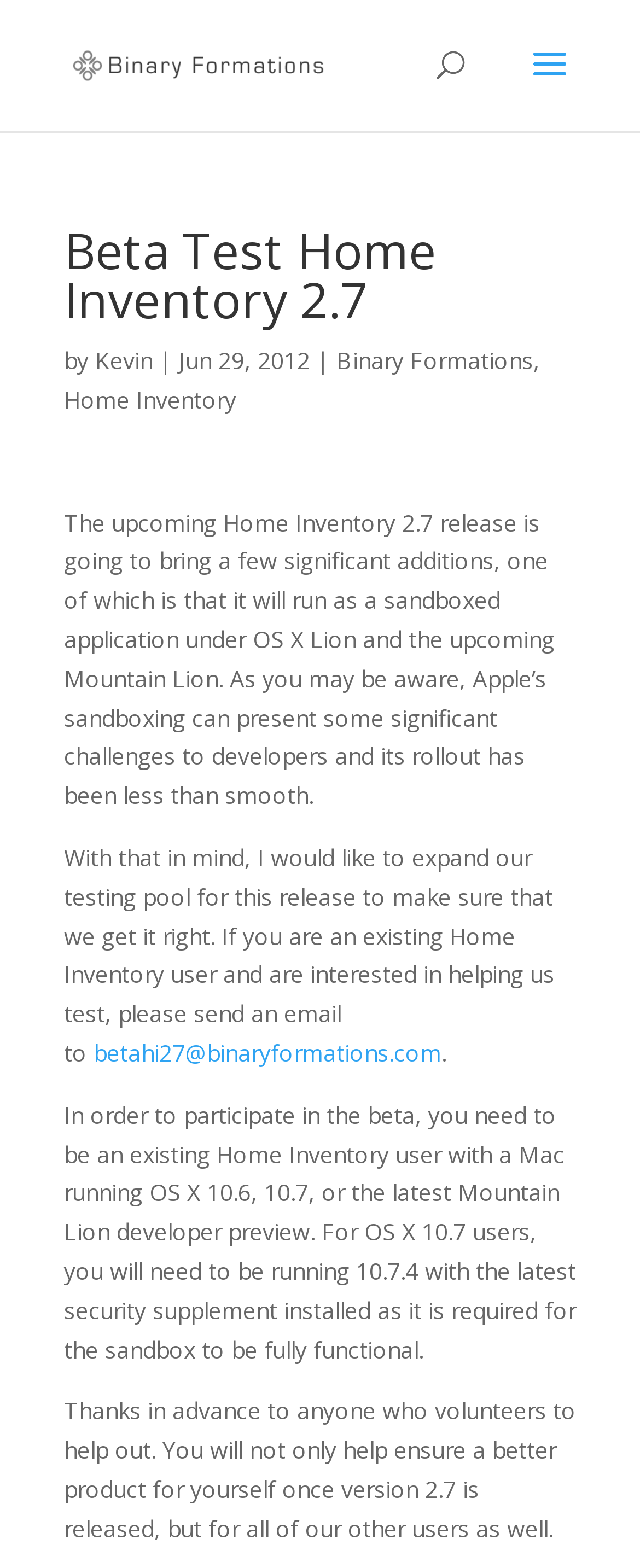What is the benefit of participating in the beta test?
Examine the image closely and answer the question with as much detail as possible.

According to the webpage, participating in the beta test will not only help ensure a better product for yourself once version 2.7 is released, but also for all other users.